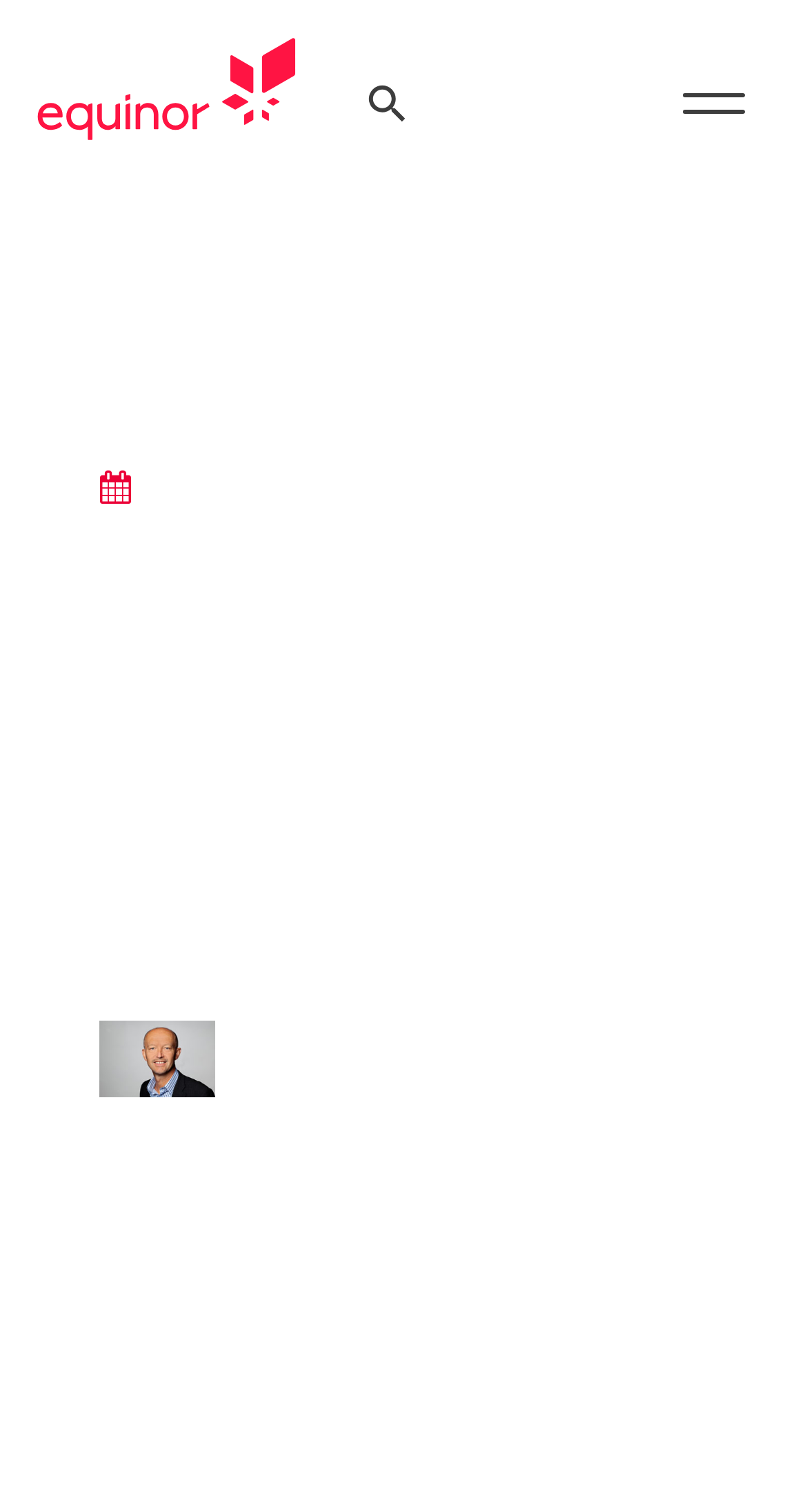What is the name of the rig mentioned in the article?
From the details in the image, provide a complete and detailed answer to the question.

I found the answer by reading the text in the webpage, specifically the sentence 'Statoil has signed an agreement with North Atlantic Norway Ltd (Norwegian Branch), a company in the Seadrill group, for hire of the West Hercules rig...' which mentions the name of the rig.